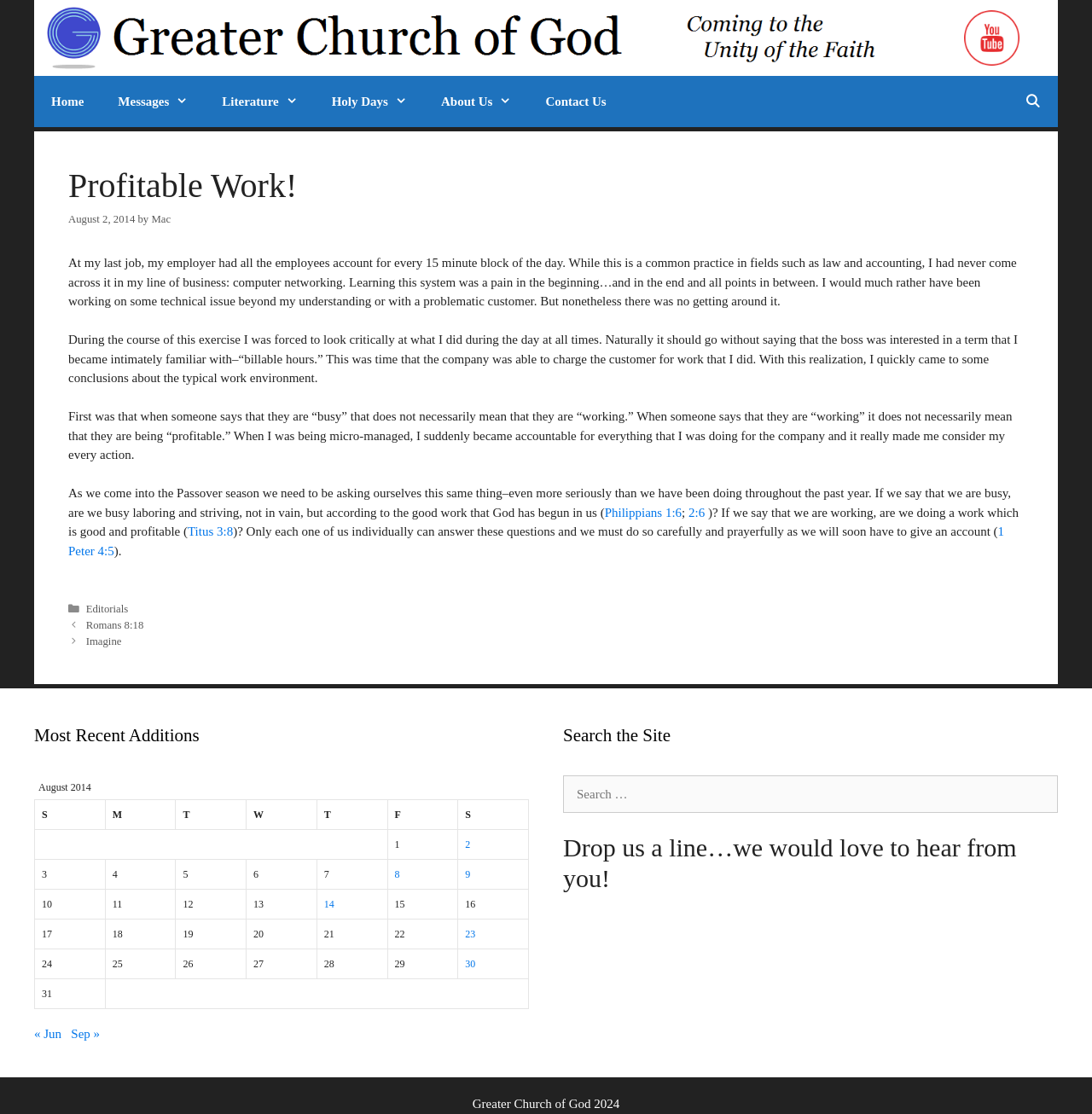Please provide a one-word or short phrase answer to the question:
How many recent additions are listed on the webpage?

4